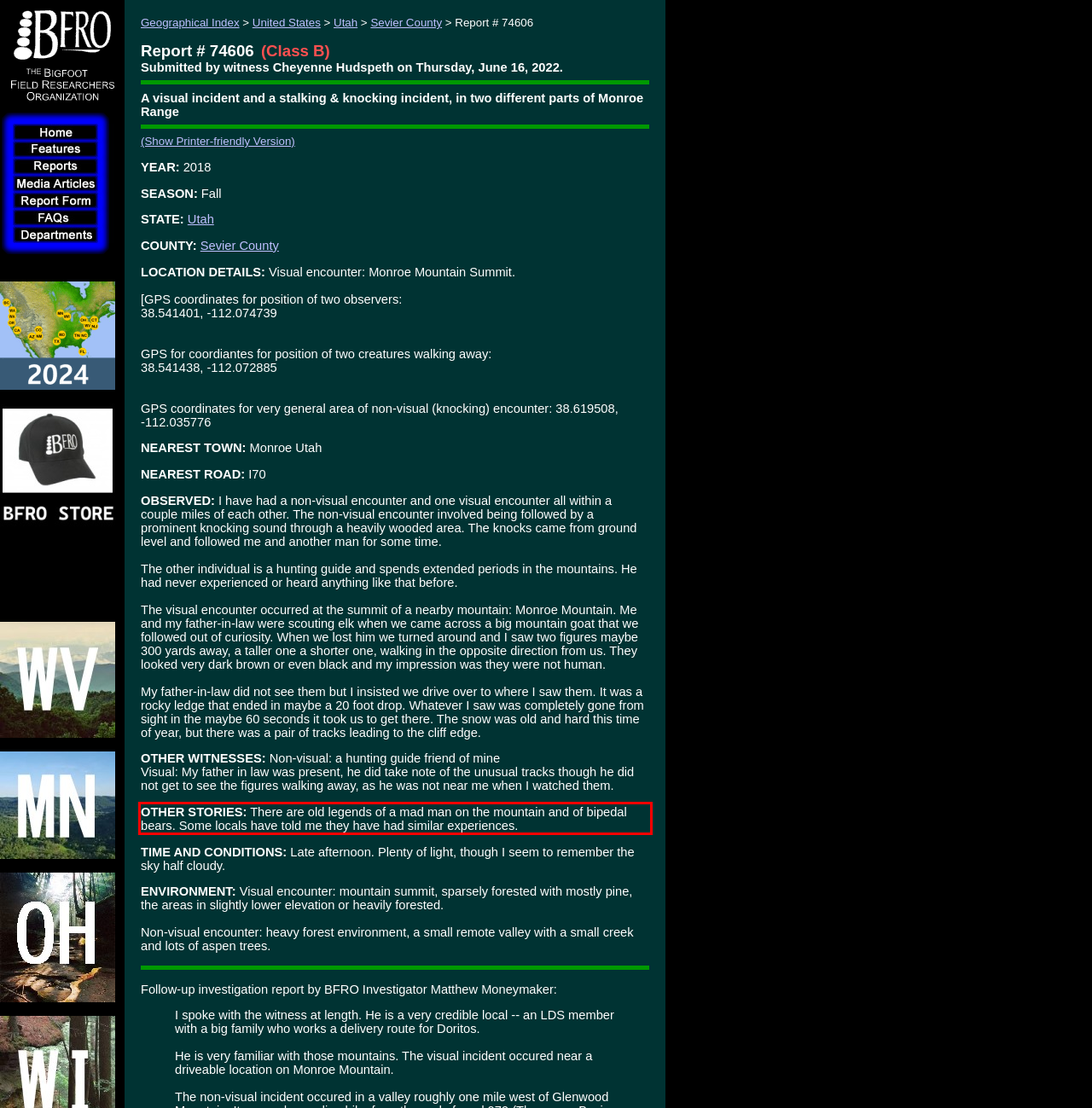You are given a screenshot with a red rectangle. Identify and extract the text within this red bounding box using OCR.

OTHER STORIES: There are old legends of a mad man on the mountain and of bipedal bears. Some locals have told me they have had similar experiences.